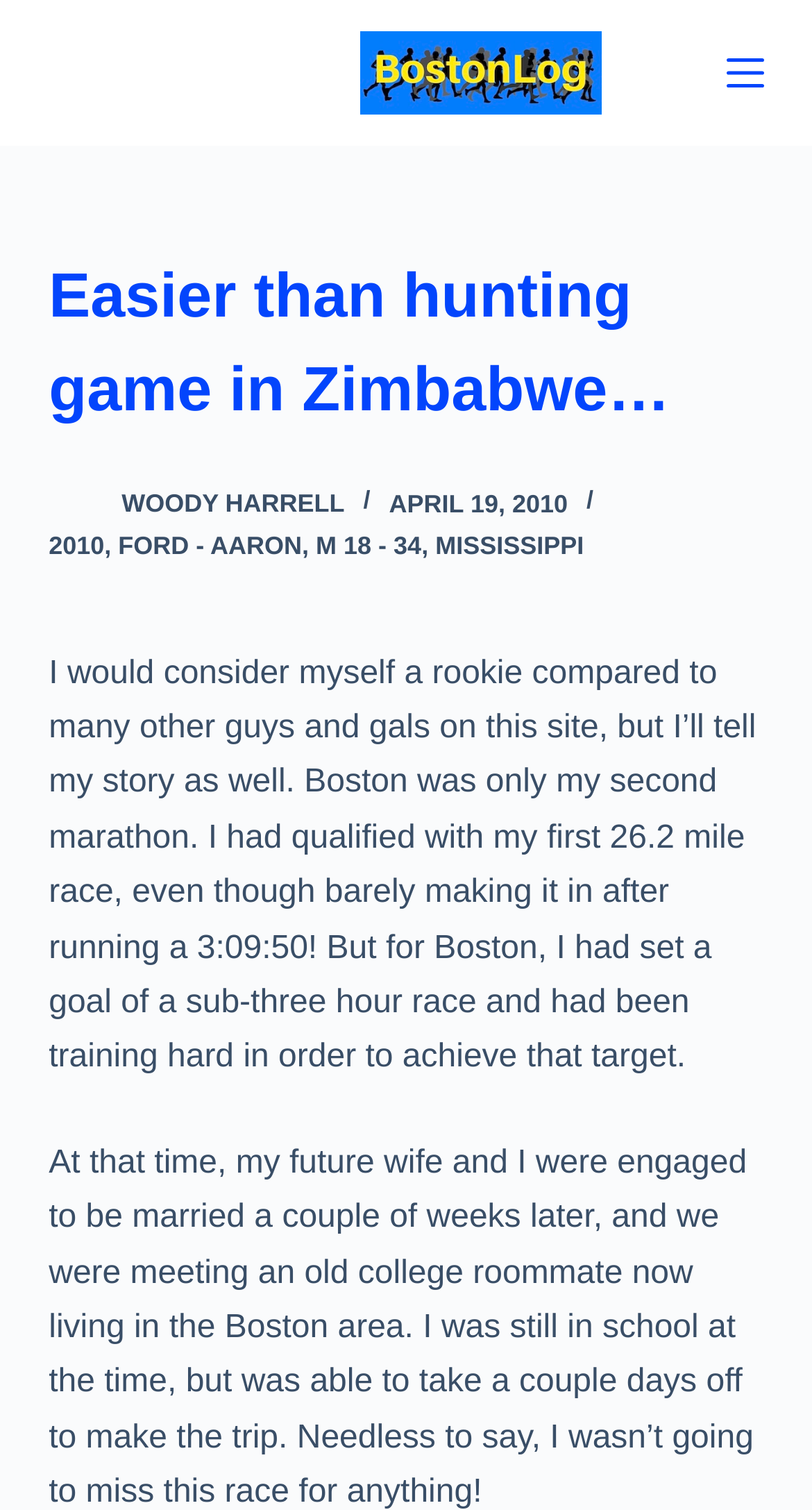Give a detailed account of the webpage, highlighting key information.

The webpage appears to be a blog post or article about a personal experience related to the Boston Marathon. At the top left of the page, there is a link to "Skip to content". Next to it, on the top right, is a link to "Boston Marathon Stories | BostonLog" accompanied by an image with the same title. 

On the top right corner, there is a button labeled "Menu". Below the menu button, there is a header section that takes up most of the width of the page. Within this section, there is a heading that reads "Easier than hunting game in Zimbabwe…". Below the heading, there are several links and an image, including a link to "Woody Harrell" with an accompanying image, a link to "WOODY HARRELL", a time element displaying "APRIL 19, 2010", and several other links to names and categories.

Below the header section, there is a block of text that takes up most of the width of the page. The text describes the author's experience with the Boston Marathon, mentioning that it was their second marathon and that they had set a goal to finish in under three hours.